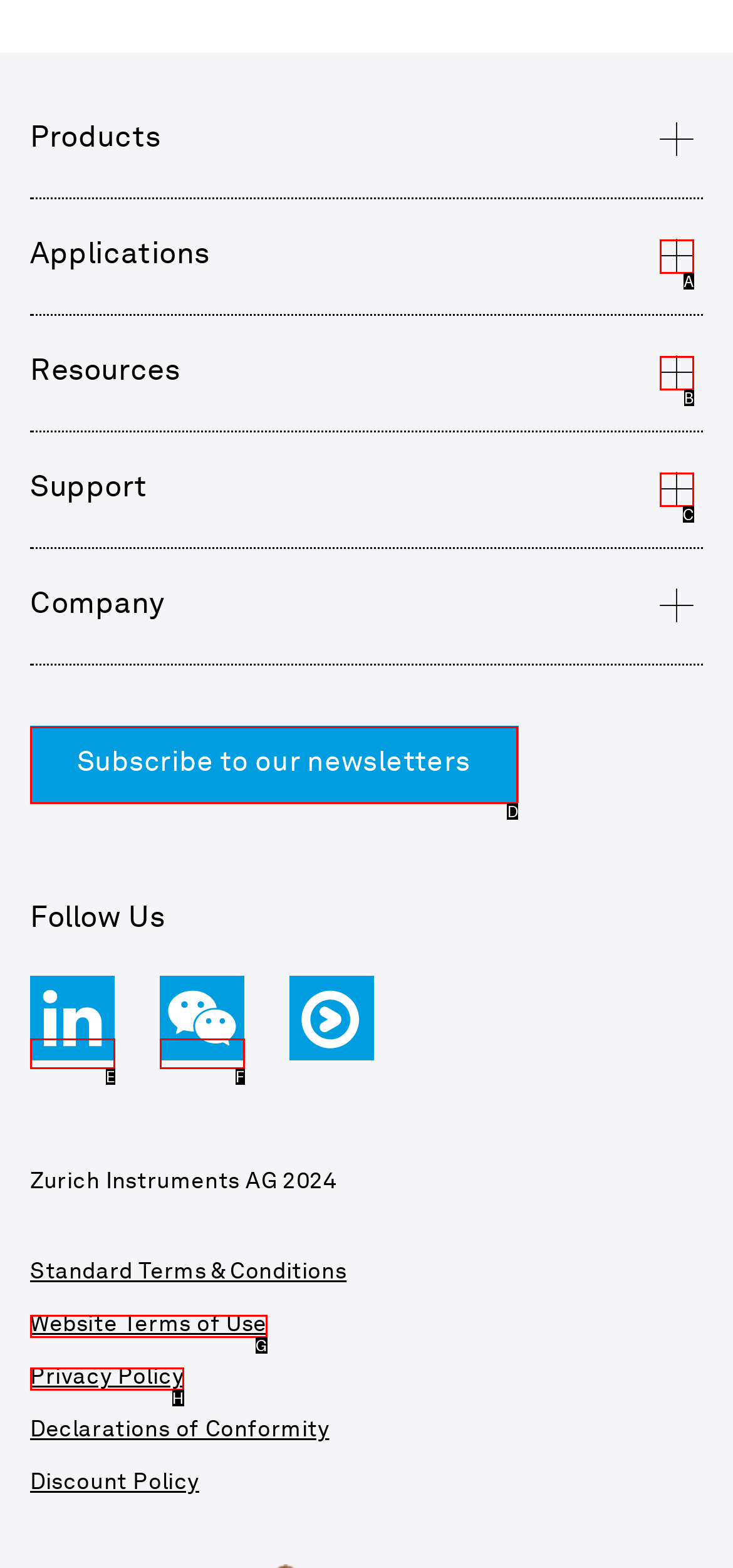Select the appropriate option that fits: Subscribe to our newsletters
Reply with the letter of the correct choice.

D